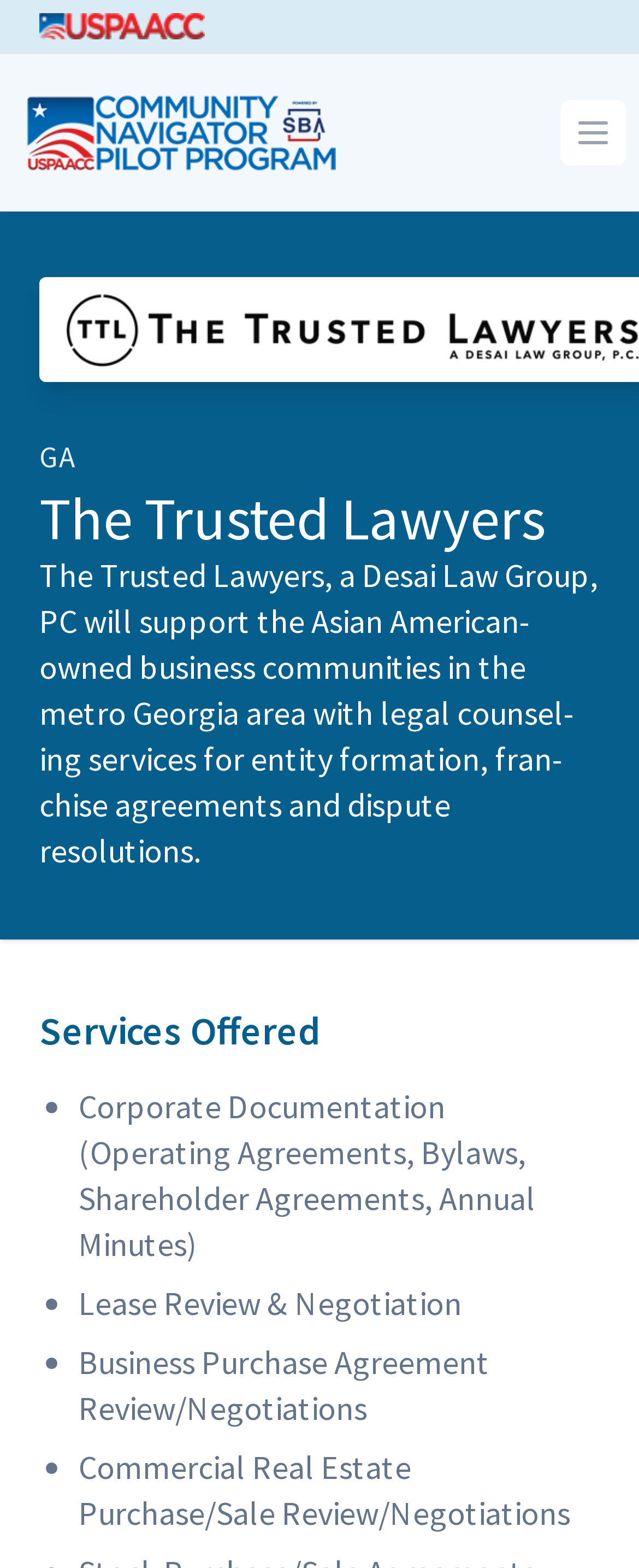Using the description "alt="Navigate to USPAACC website"", locate and provide the bounding box of the UI element.

[0.062, 0.008, 0.321, 0.025]